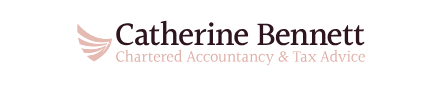List and describe all the prominent features within the image.

The image features the logo and branding for "Catherine Bennett," a chartered accountancy and tax advice service. It prominently displays the name "Catherine Bennett" in a bold, elegant font, paired with a stylized icon that suggests professionalism and expertise. Below the name, the tagline "Chartered Accountancy & Tax Advice" highlights the services offered, emphasizing their focus on accounting and tax consultancy. The color palette combines a soft, muted tone with sophisticated design elements, conveying trust and reliability, essential traits in the financial industry. This branding is designed to appeal to individuals and businesses seeking expert financial guidance and support.